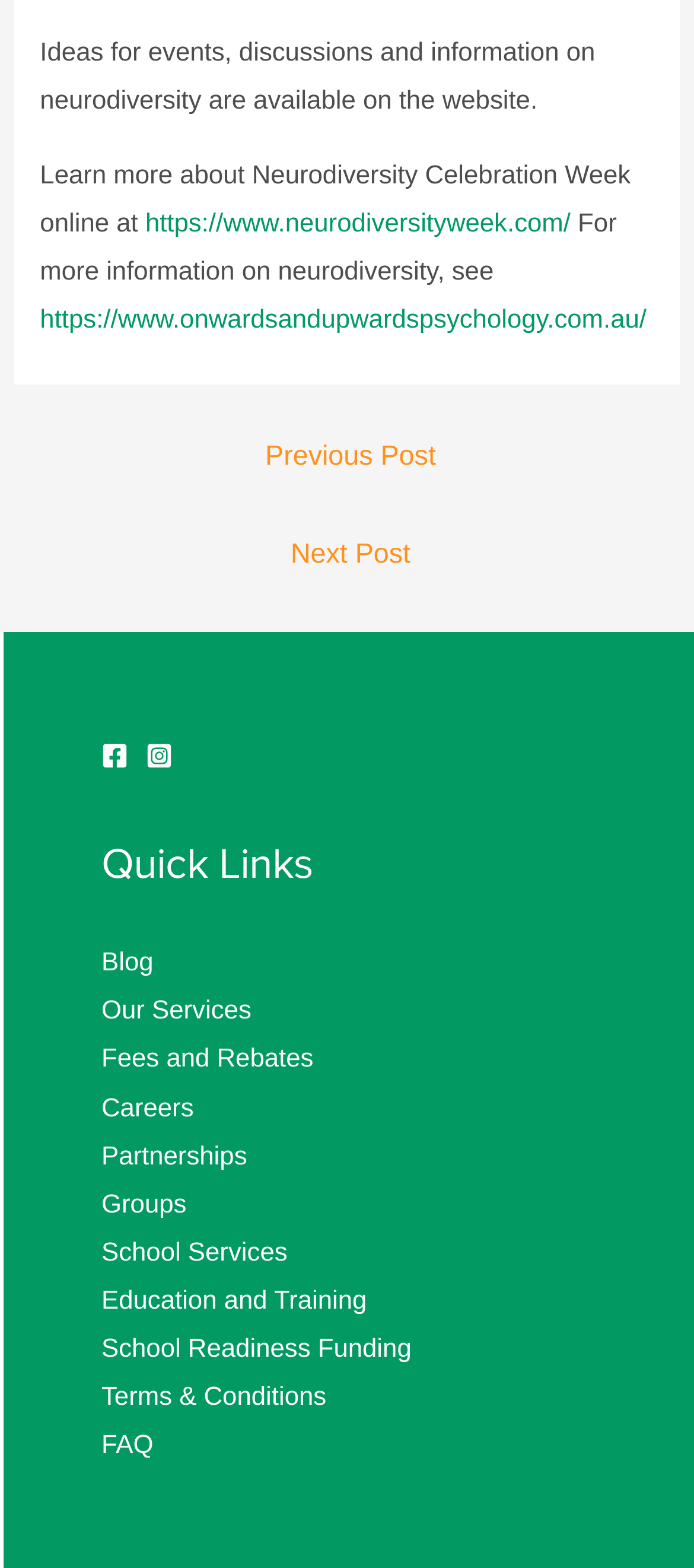Find the bounding box of the element with the following description: "Careers". The coordinates must be four float numbers between 0 and 1, formatted as [left, top, right, bottom].

[0.146, 0.698, 0.279, 0.716]